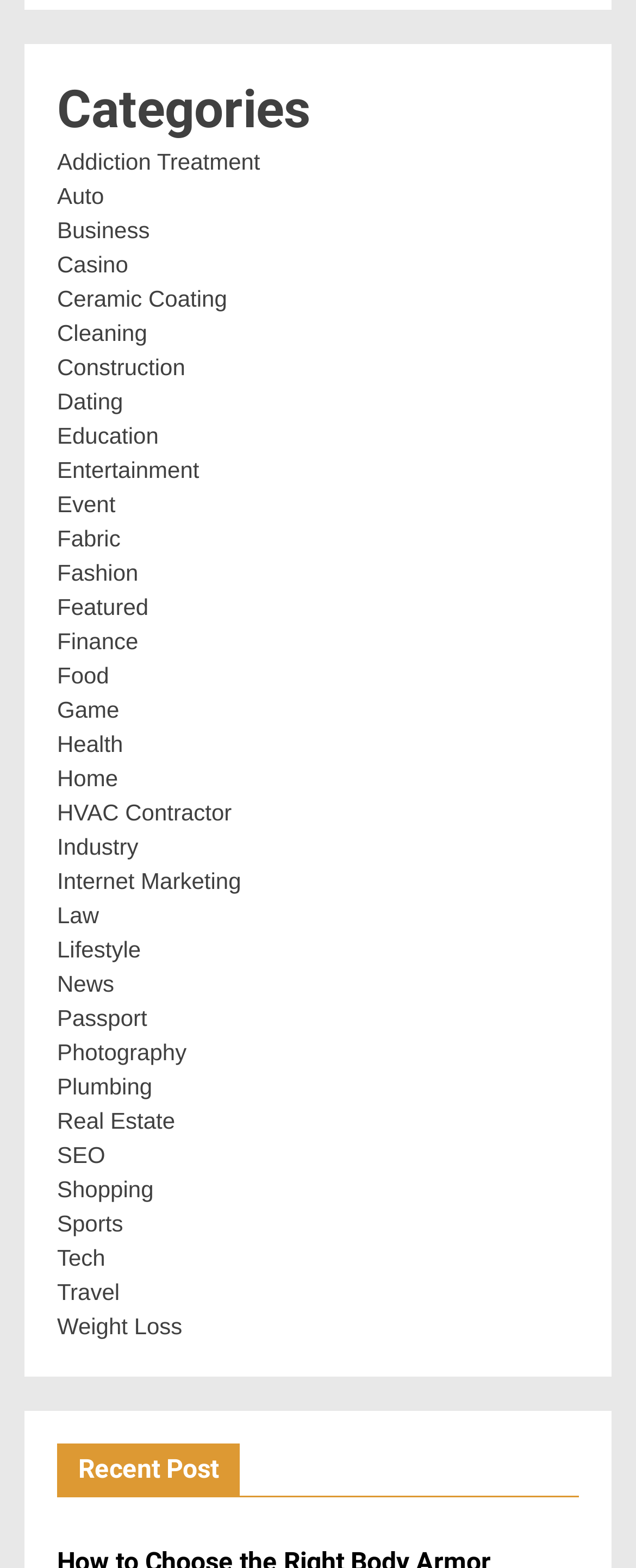Identify the bounding box coordinates of the region that should be clicked to execute the following instruction: "View recent posts".

[0.09, 0.92, 0.91, 0.955]